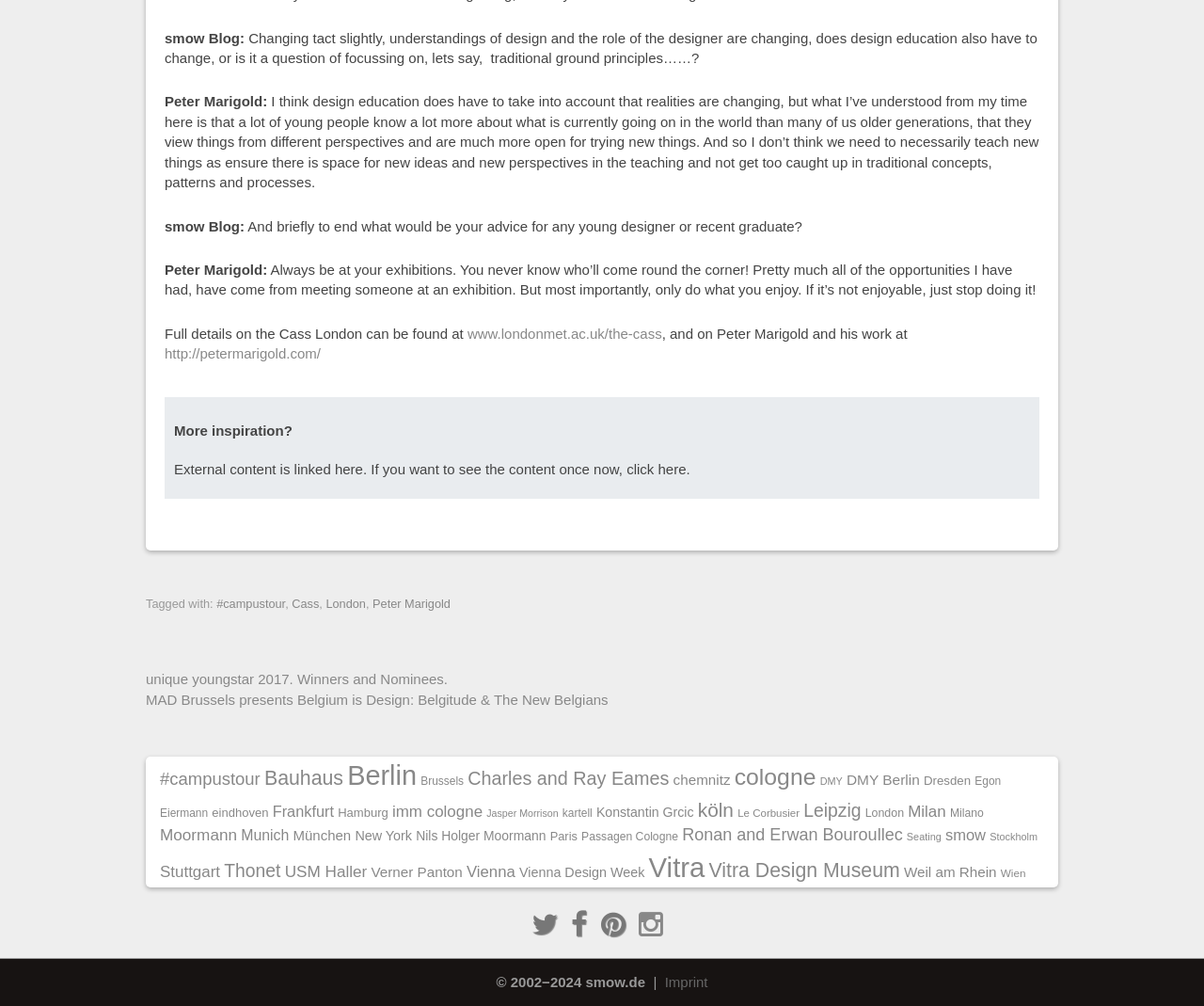Pinpoint the bounding box coordinates of the area that must be clicked to complete this instruction: "Click on the link to Peter Marigold's website".

[0.137, 0.344, 0.266, 0.359]